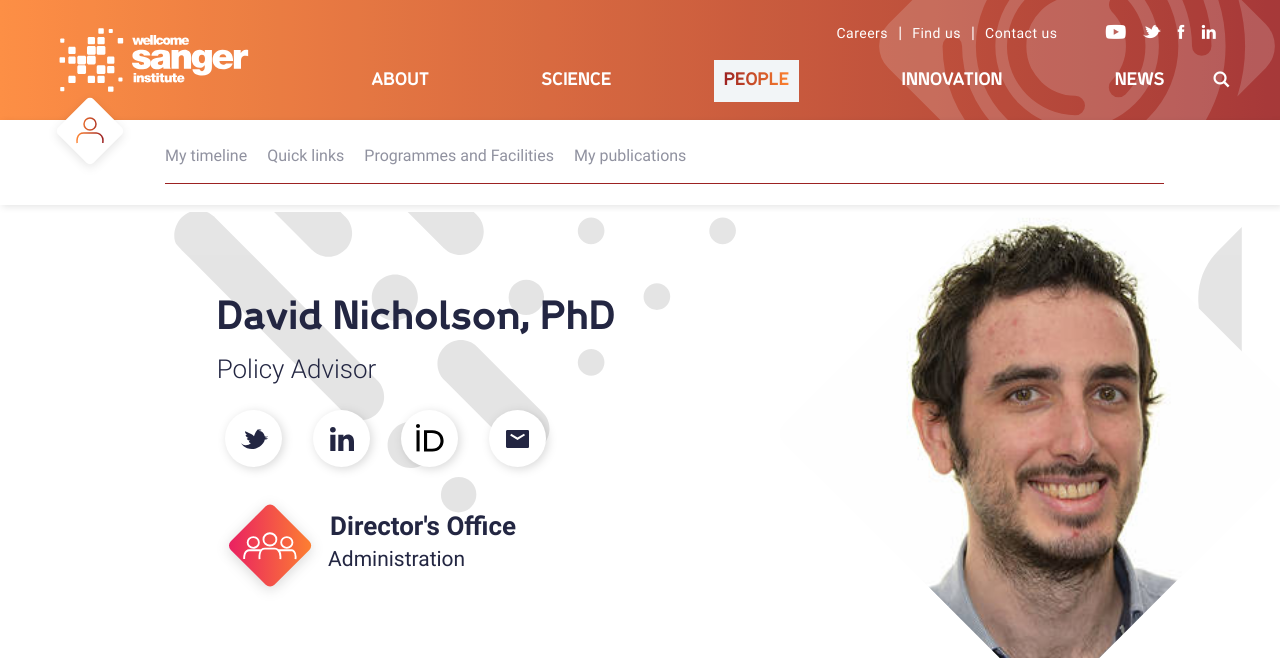Point out the bounding box coordinates of the section to click in order to follow this instruction: "Visit the Wellcome Sanger Institute website".

[0.044, 0.0, 0.196, 0.182]